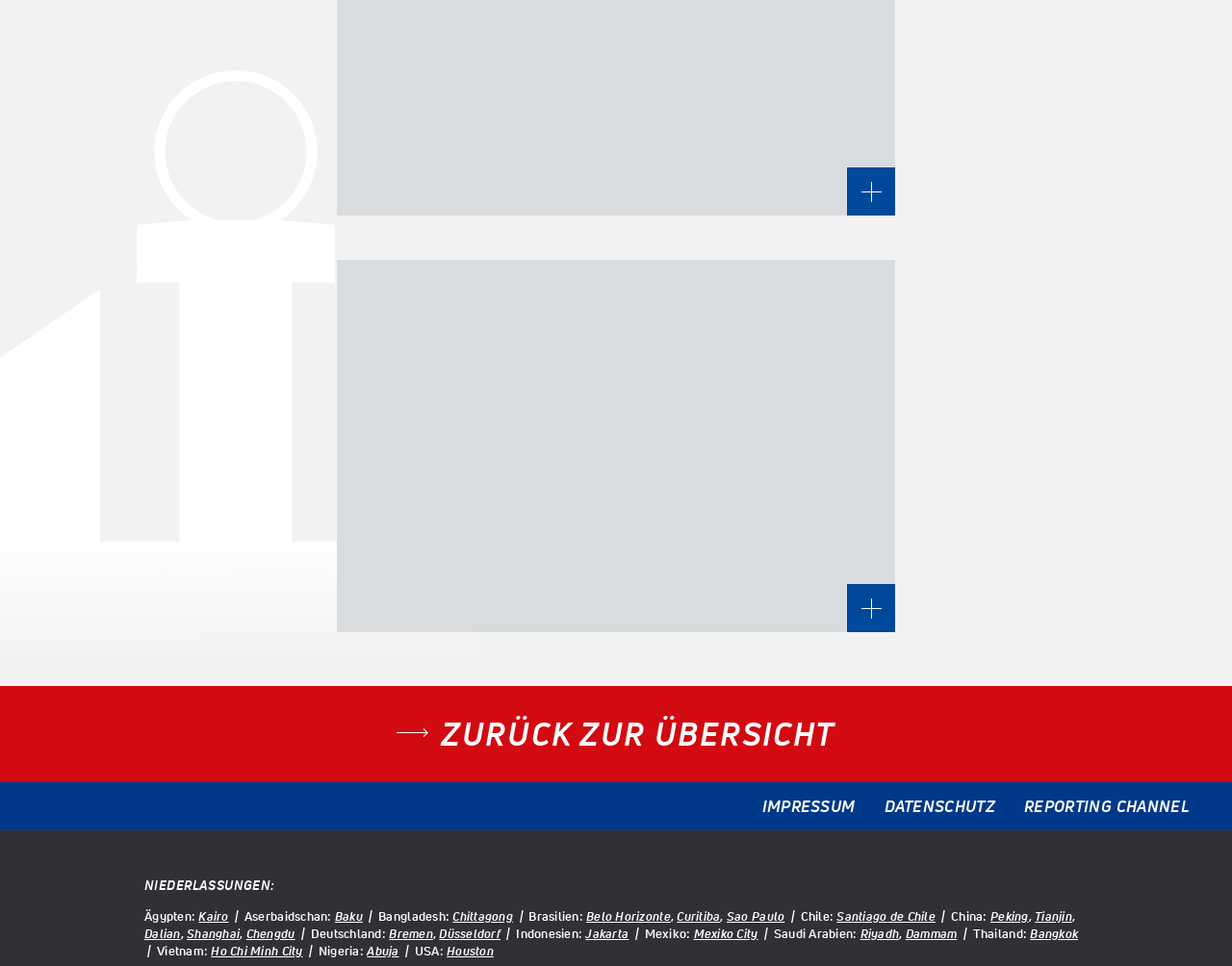What is the purpose of the links at the top of the page?
Please provide a full and detailed response to the question.

The links at the top of the page, such as 'ZURÜCK ZUR ÜBERSICHT', 'IMPRESSUM', 'DATENSCHUTZ', and 'REPORTING CHANNEL', are likely used for navigation to other important pages or sections of the website.